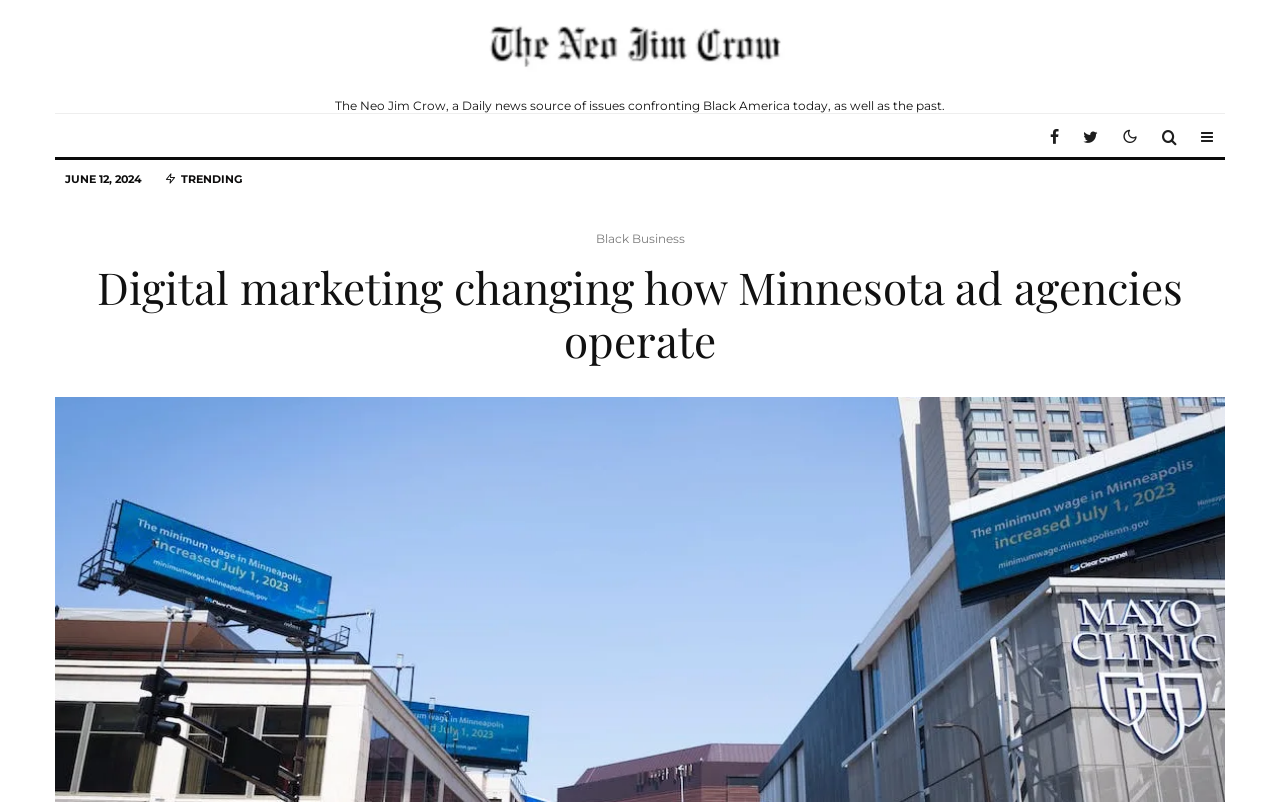What is the text on the button to close the newsletter popup?
Please respond to the question thoroughly and include all relevant details.

I found a button with the text 'Close' on the newsletter popup, which is used to close the popup.